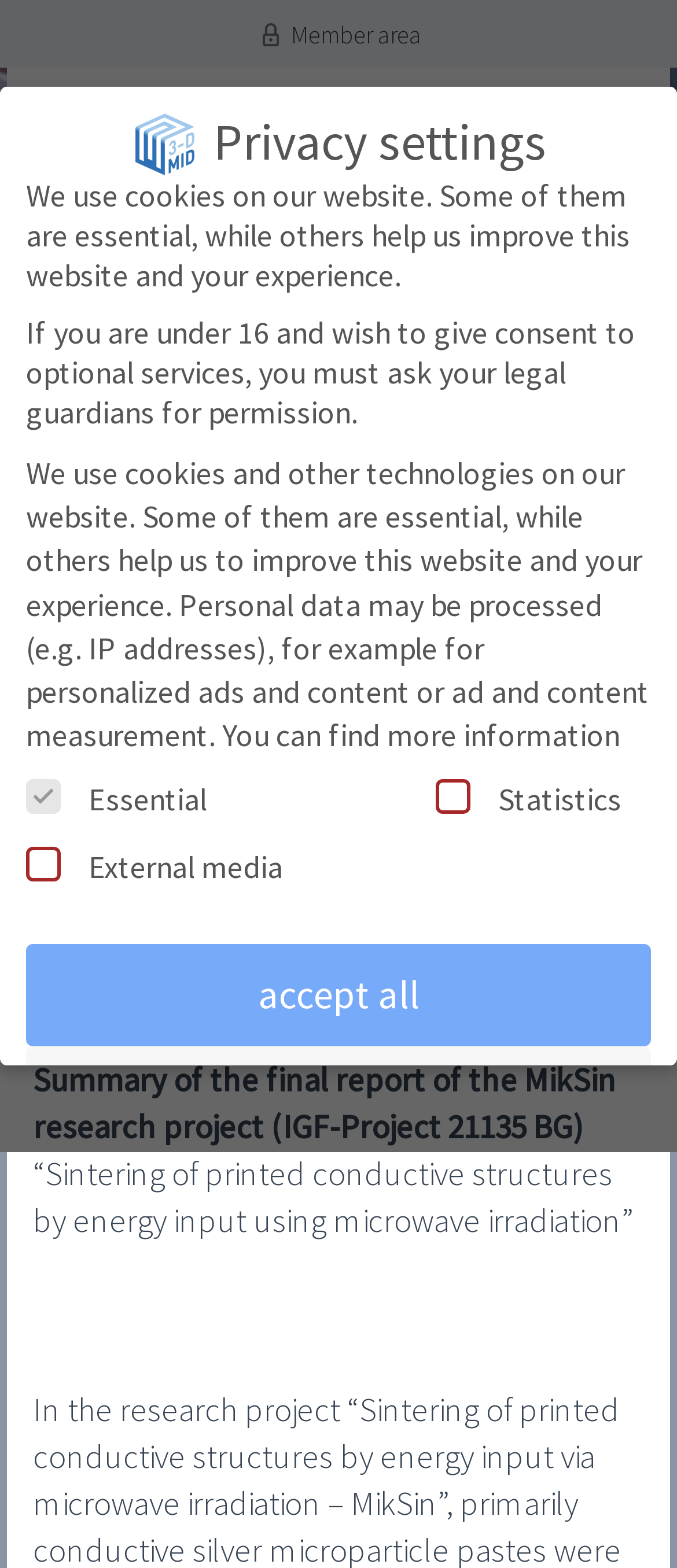Locate the headline of the webpage and generate its content.

FINAL PUBLICATION OF THE IGF-PROJECT MIKSIN (21135 BG)